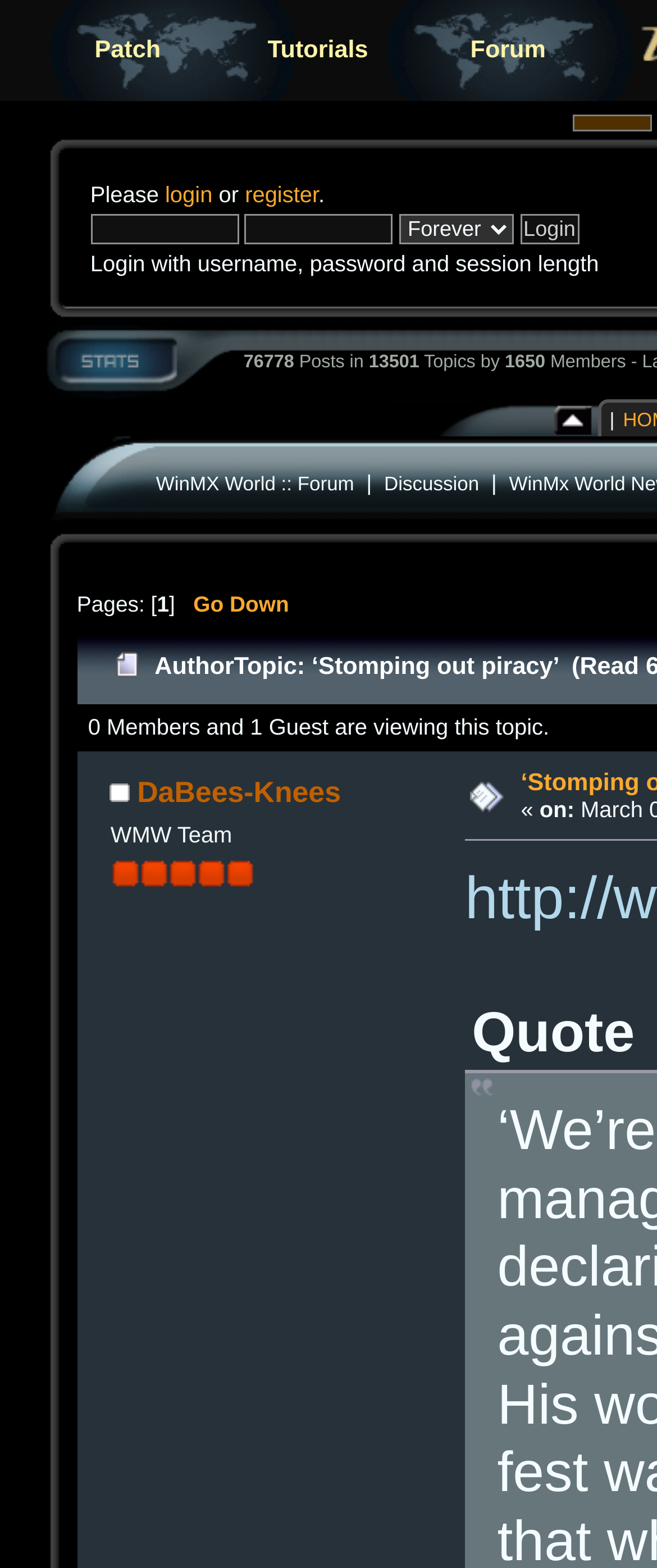What is the purpose of the 'Login' button?
Kindly answer the question with as much detail as you can.

The 'Login' button is located in the top-right corner of the webpage, and it is surrounded by textboxes for username, password, and session length. This suggests that the button is used to log in to the website with the provided credentials.